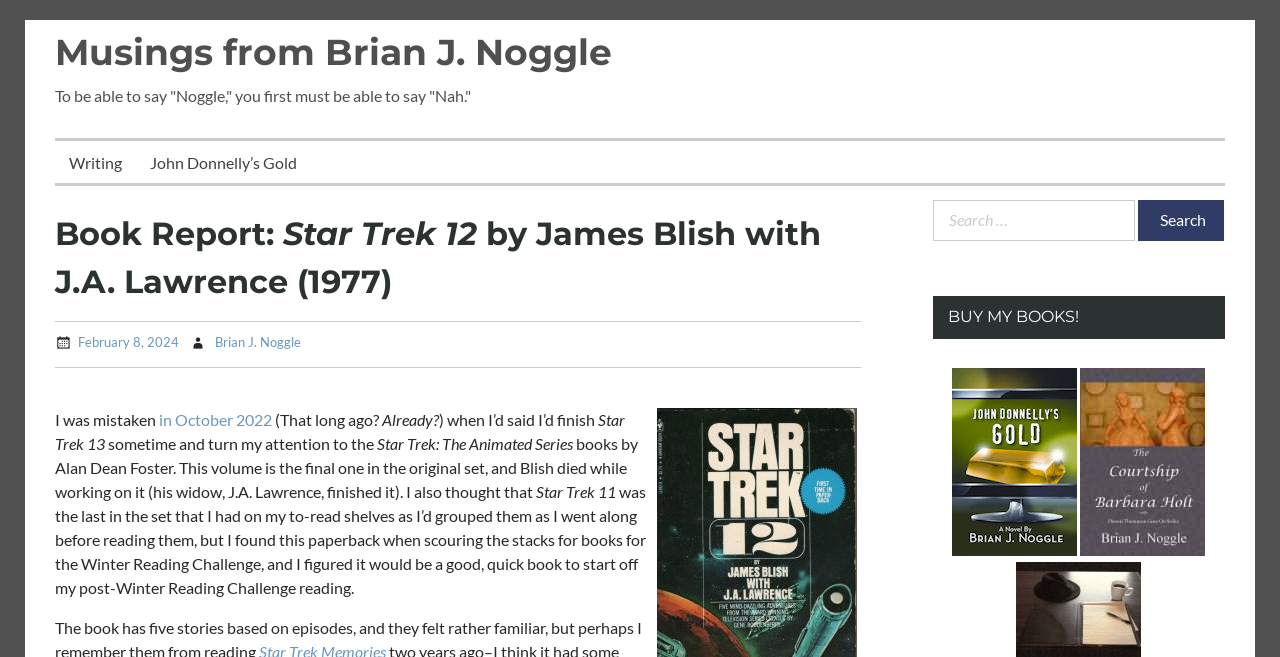Using the element description About us, predict the bounding box coordinates for the UI element. Provide the coordinates in (top-left x, top-left y, bottom-right x, bottom-right y) format with values ranging from 0 to 1.

None